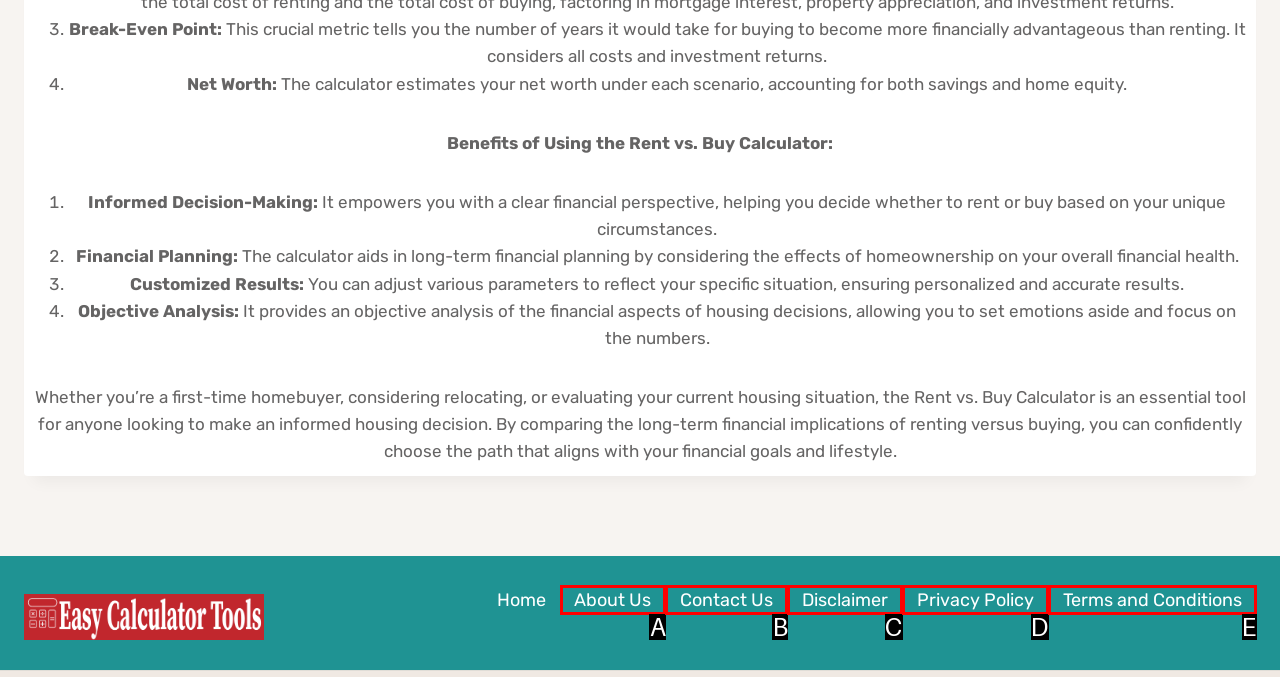Determine which option aligns with the description: Privacy Policy. Provide the letter of the chosen option directly.

D